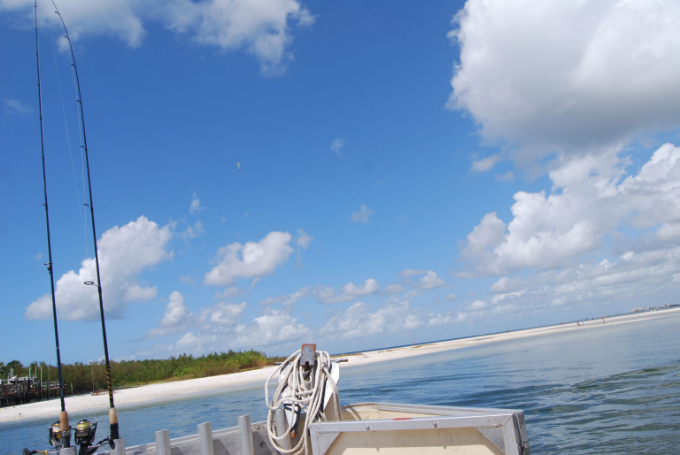What is visible in the distance?
Refer to the screenshot and respond with a concise word or phrase.

sandy shoreline